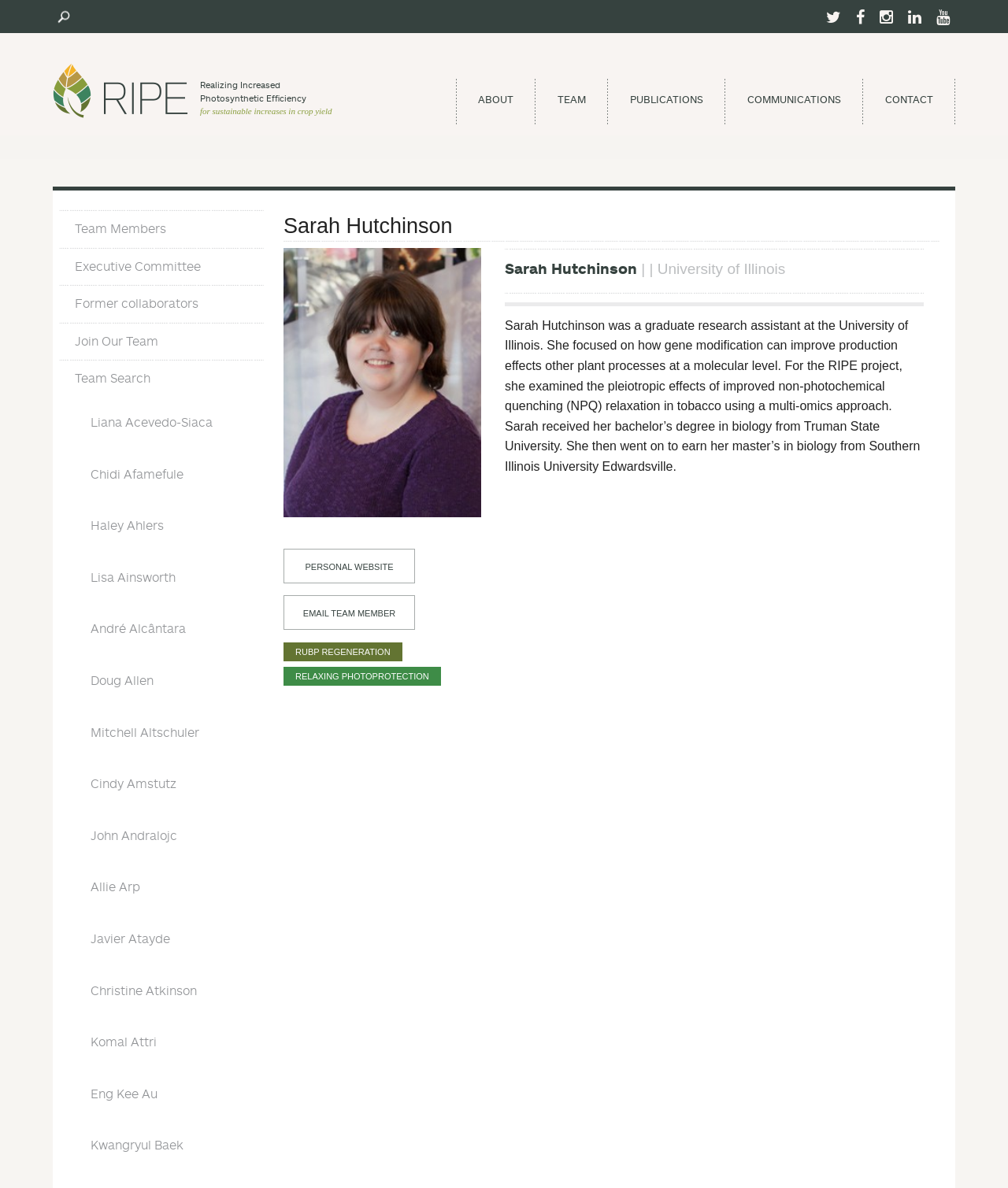Please determine the bounding box coordinates of the element's region to click for the following instruction: "Search for team members".

[0.059, 0.304, 0.262, 0.334]